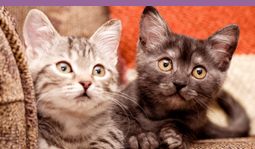Elaborate on the elements present in the image.

In this charming image, two adorable kittens are nestled together on a cozy couch. The first kitten, with a soft gray tabby coat and striking green eyes, gazes curiously at the camera, showcasing its endearing features. Next to it, the other kitten is a sleek, dark gray with bright, expressive yellow eyes, exuding a playful yet thoughtful demeanor. The background features a warm, earthy color palette, enhancing the intimate atmosphere of their shared space. This delightful moment captures the innocence and companionship of young cats, inviting viewers to appreciate the joy they bring into our lives.